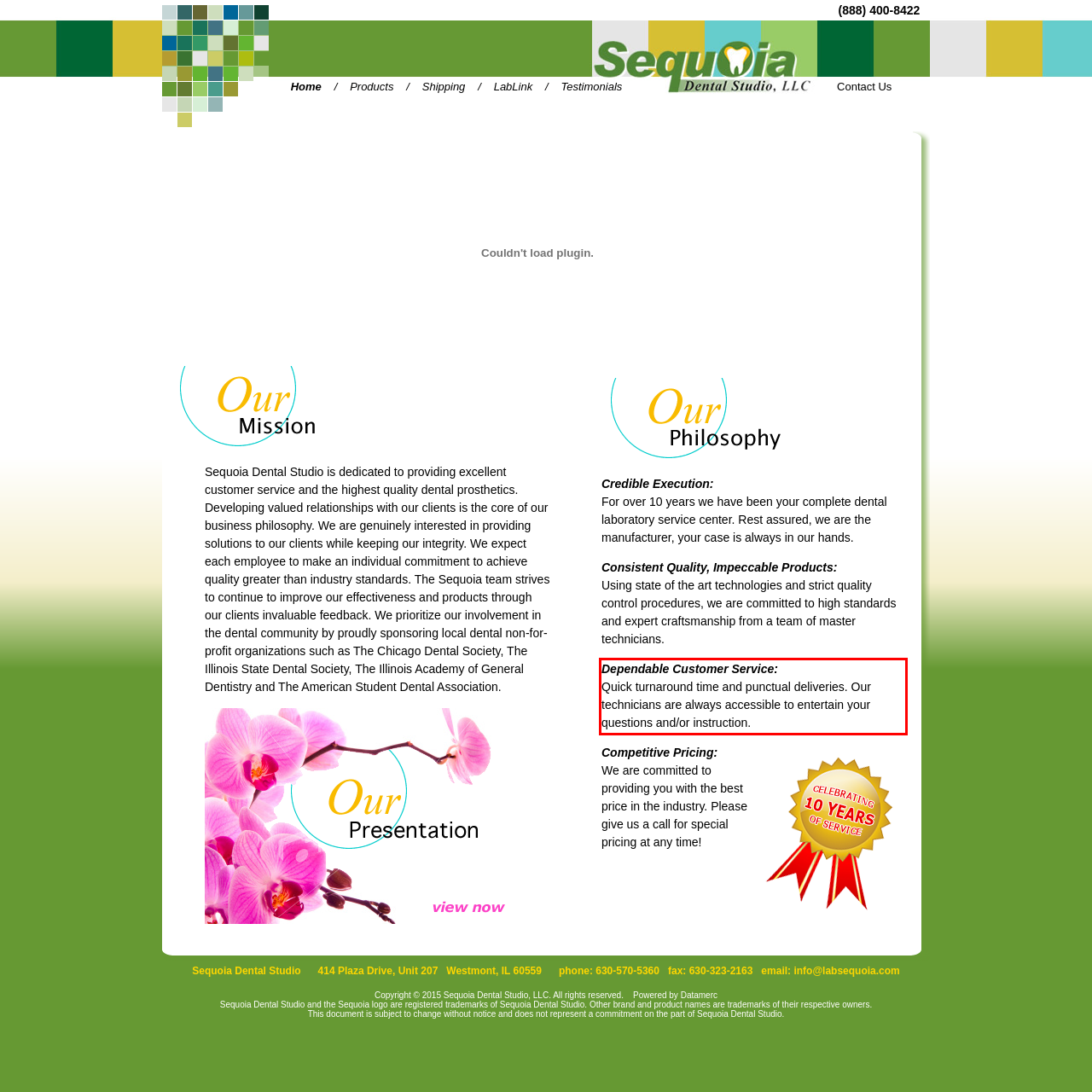Using the provided screenshot, read and generate the text content within the red-bordered area.

Dependable Customer Service: Quick turnaround time and punctual deliveries. Our technicians are always accessible to entertain your questions and/or instruction.